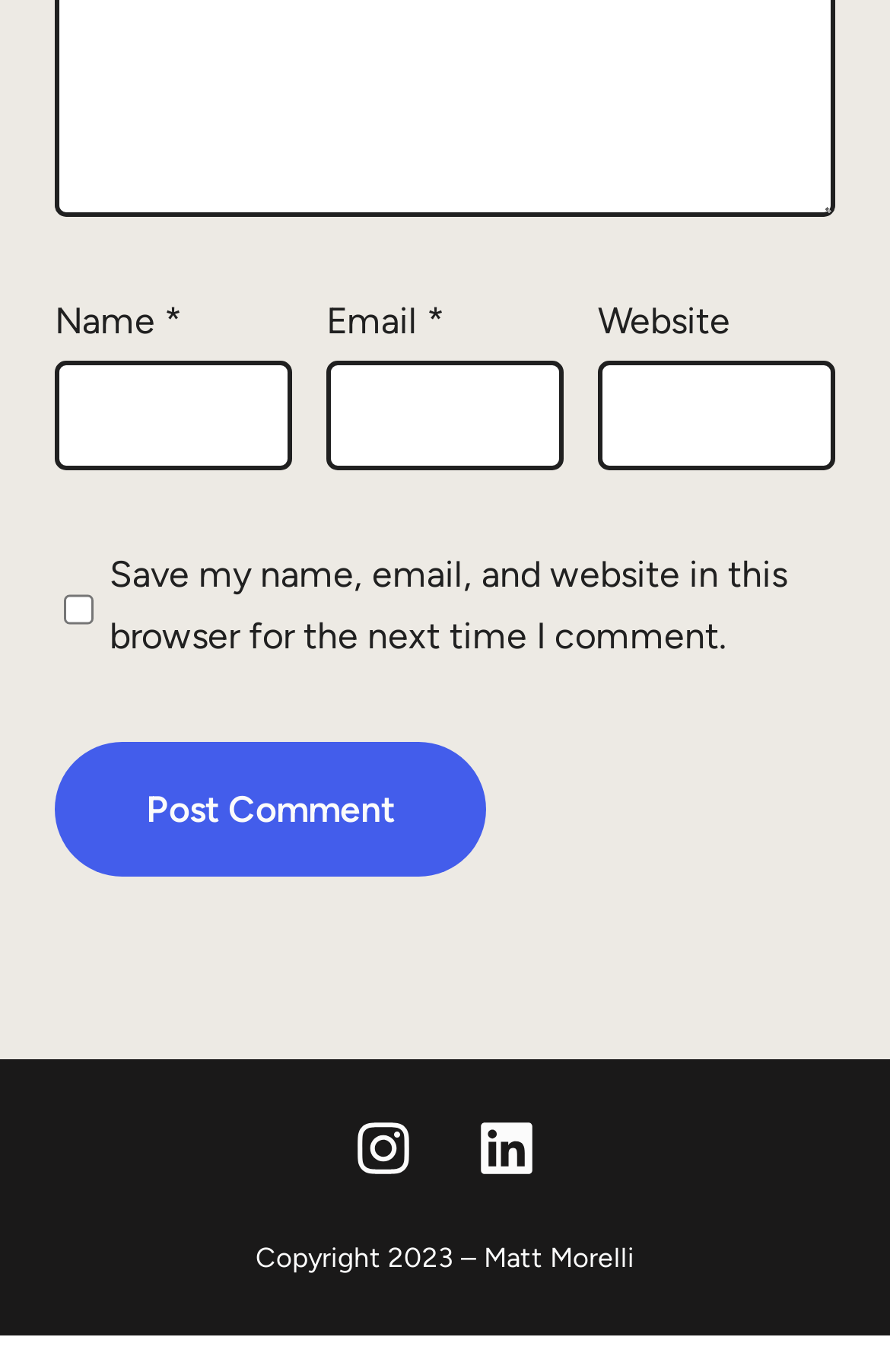How many social media links are present?
Refer to the screenshot and respond with a concise word or phrase.

2